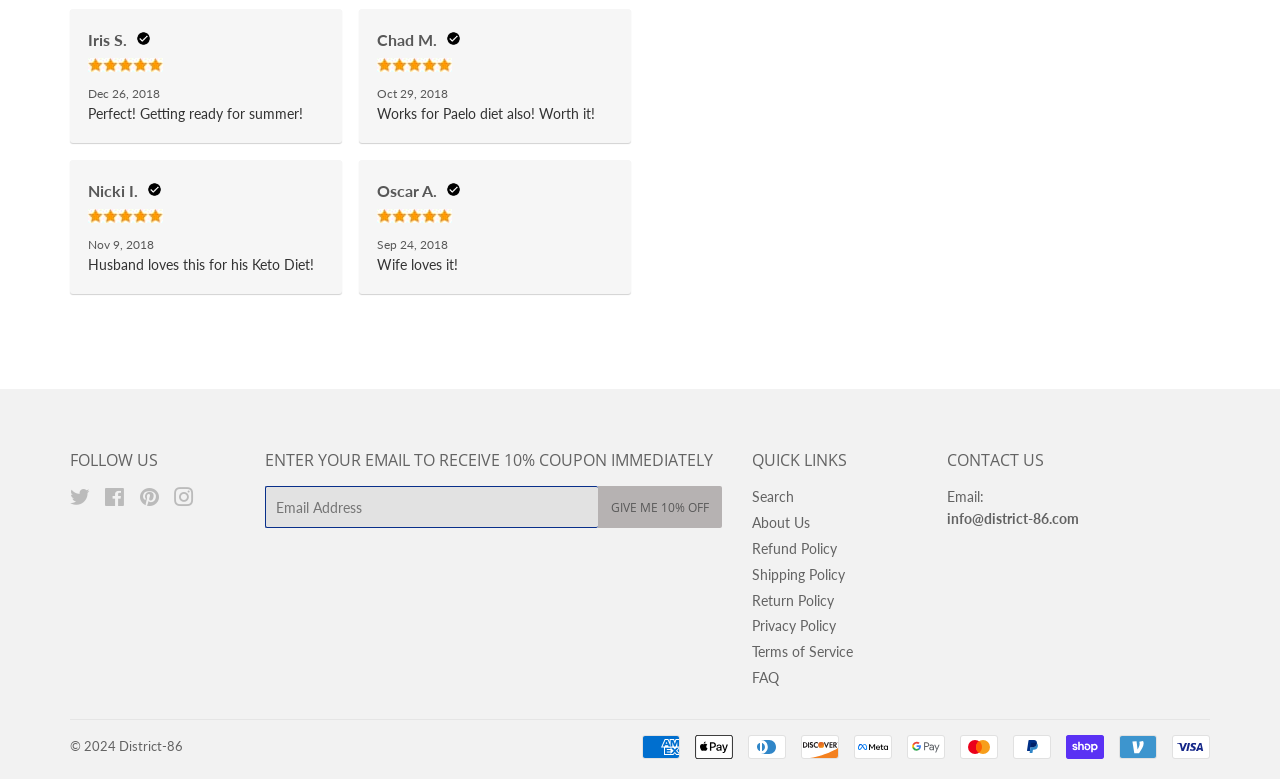Extract the bounding box coordinates of the UI element described: "Privacy Policy". Provide the coordinates in the format [left, top, right, bottom] with values ranging from 0 to 1.

[0.588, 0.793, 0.653, 0.814]